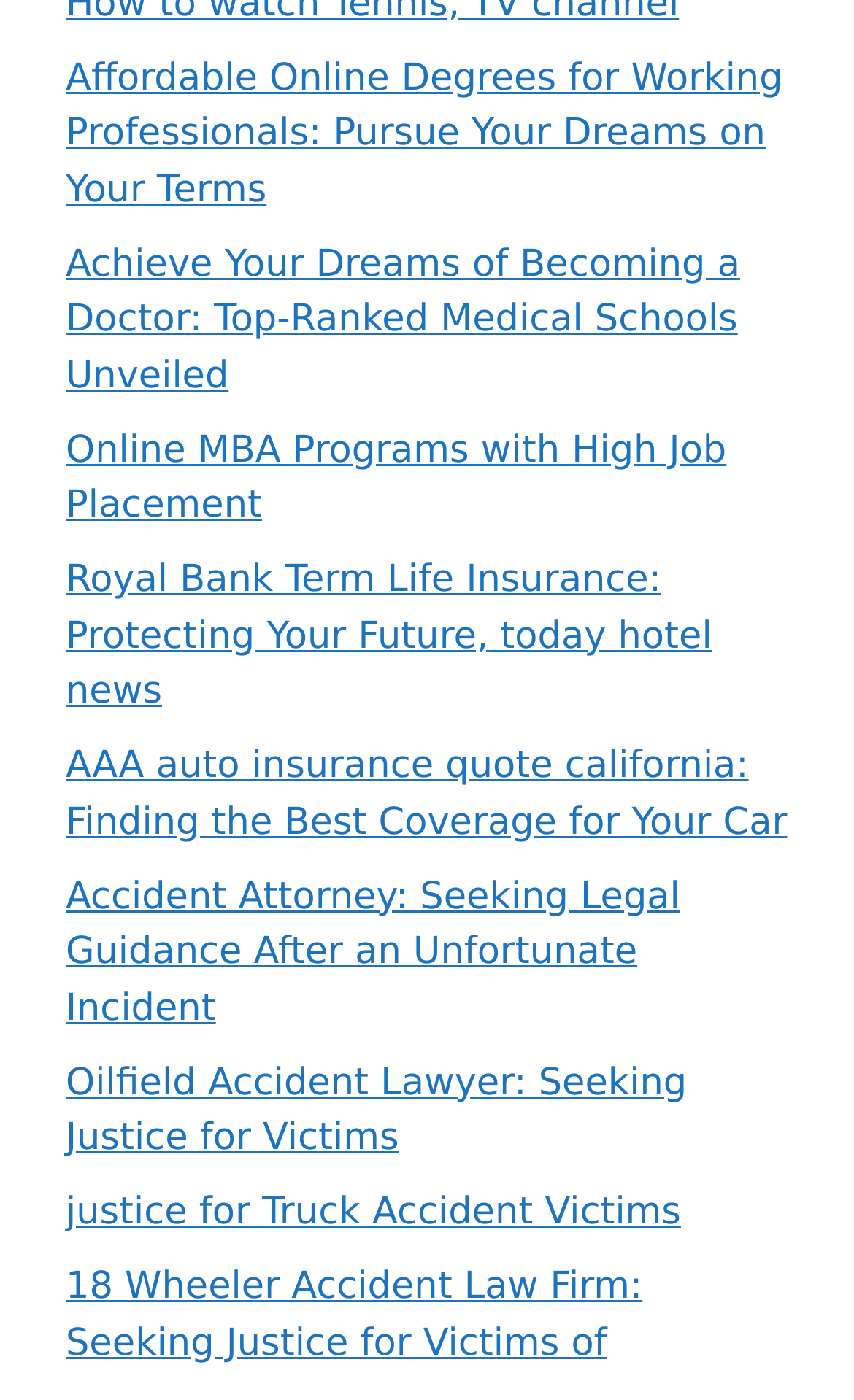Give a one-word or short-phrase answer to the following question: 
How many links are related to accidents?

4